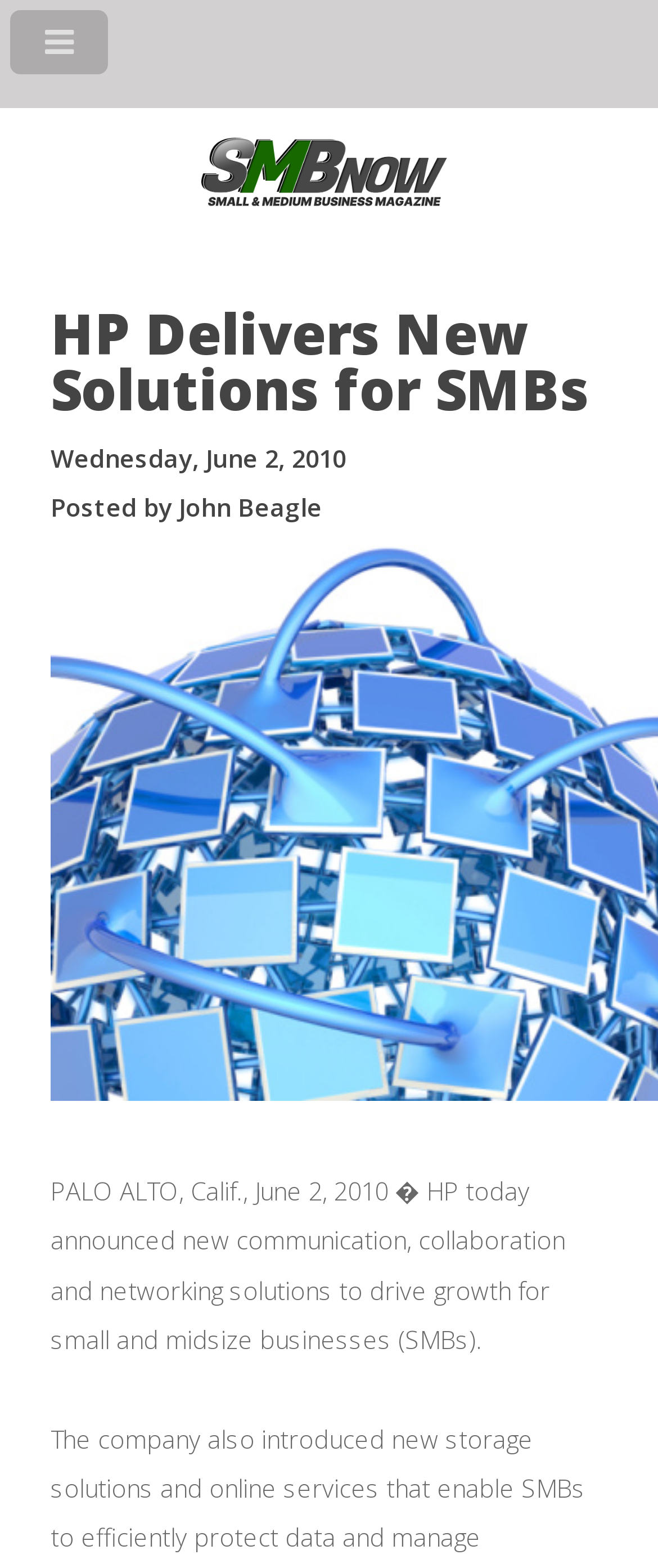Ascertain the bounding box coordinates for the UI element detailed here: "alt="The SMB Now Logo"". The coordinates should be provided as [left, top, right, bottom] with each value being a float between 0 and 1.

[0.3, 0.124, 0.7, 0.146]